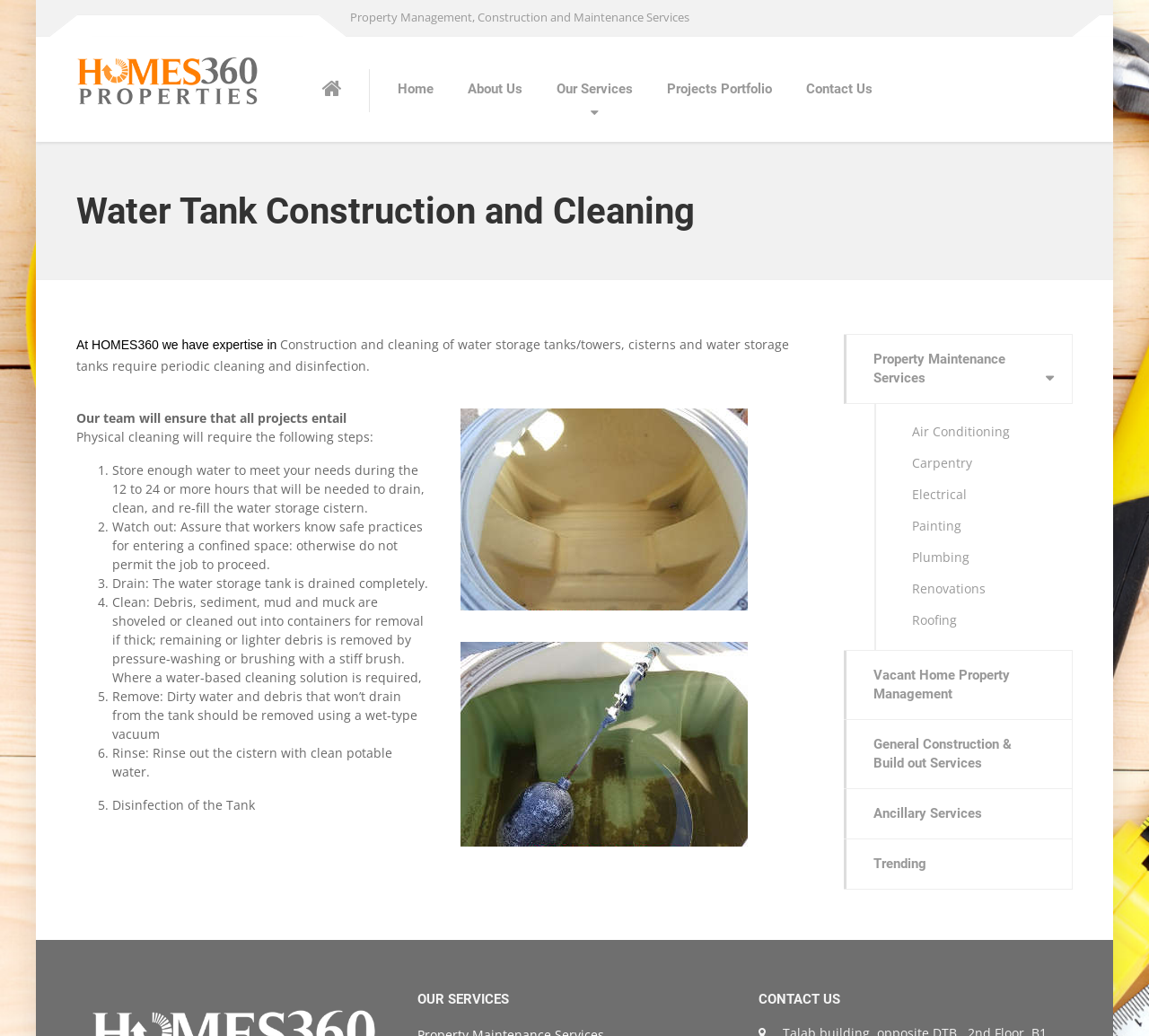Determine the bounding box for the UI element described here: "Contact Us".

[0.687, 0.036, 0.774, 0.137]